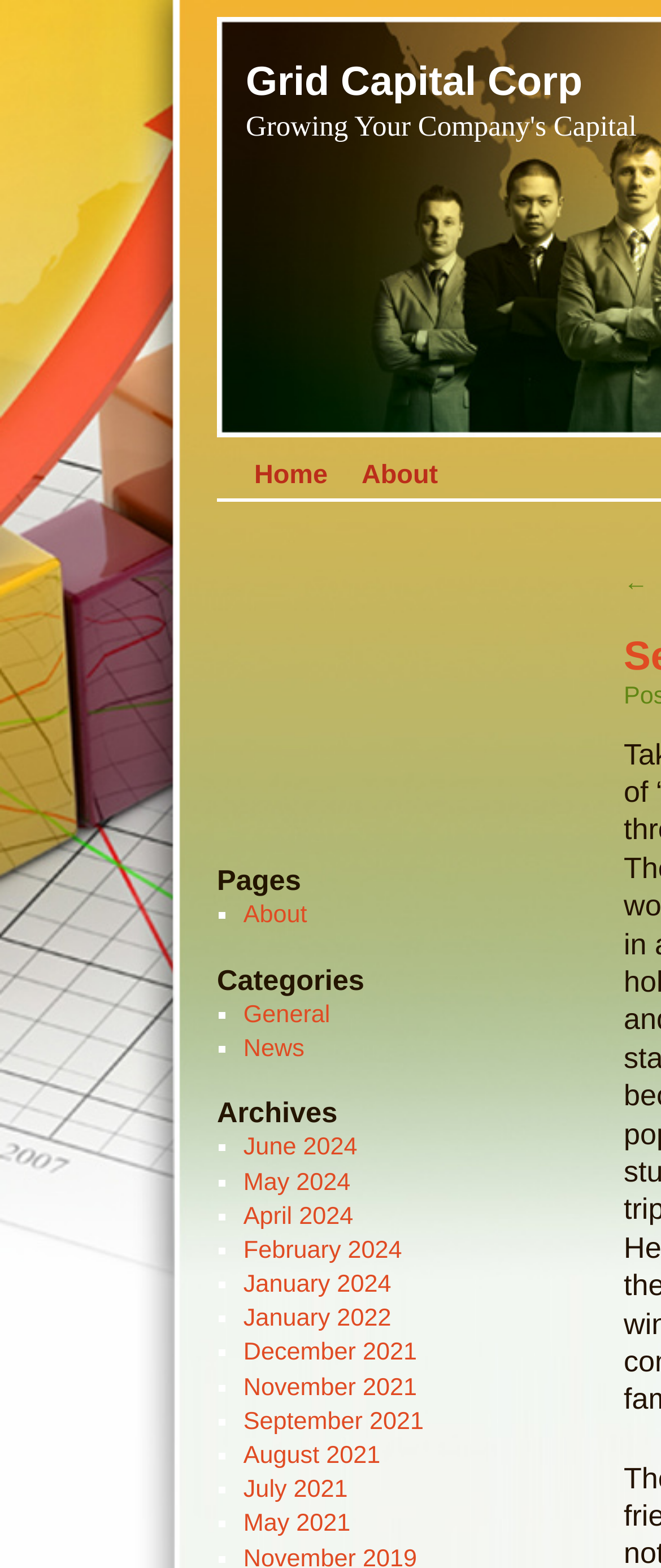Could you indicate the bounding box coordinates of the region to click in order to complete this instruction: "go back to previous page".

[0.944, 0.365, 0.98, 0.383]